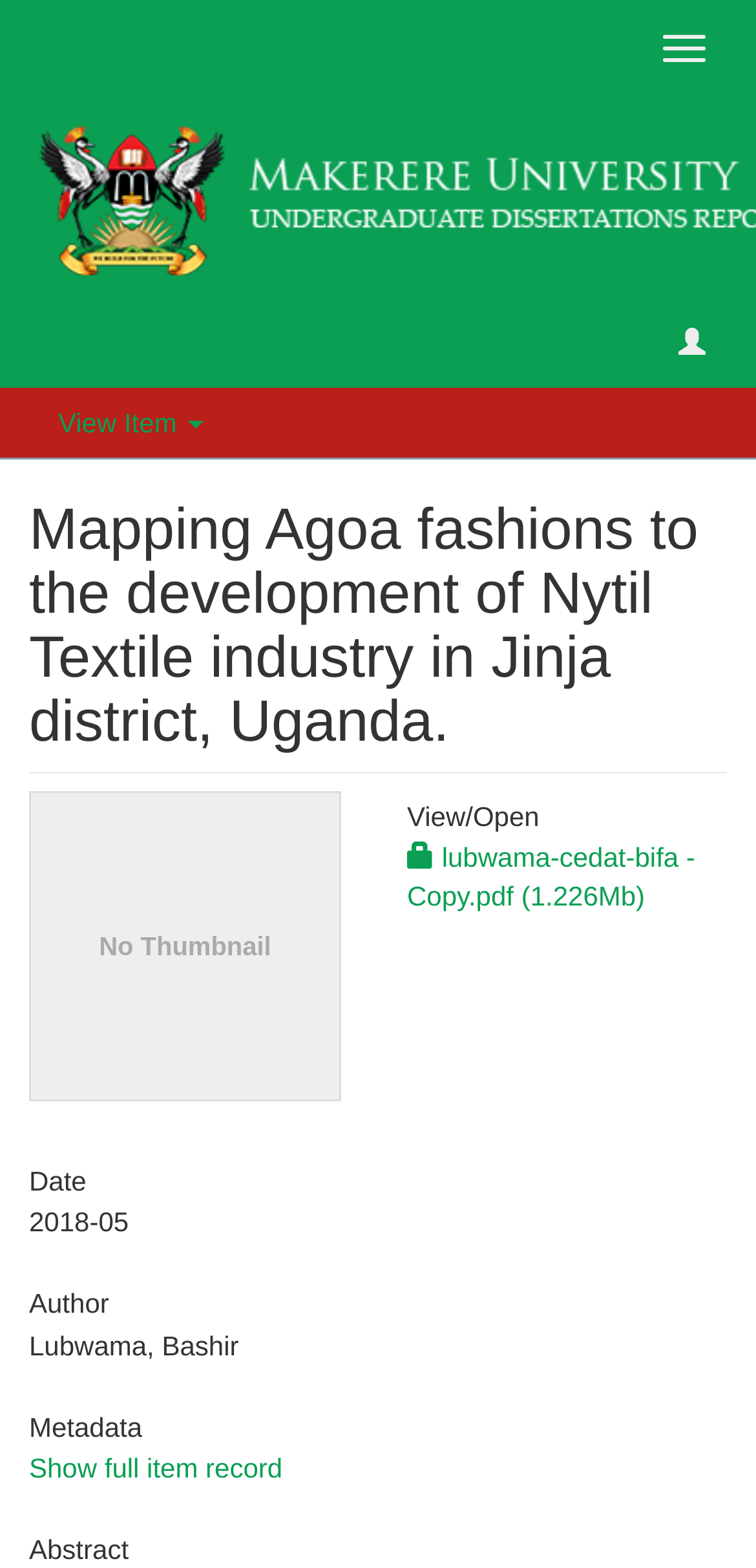Who is the author of the item?
Look at the screenshot and respond with a single word or phrase.

Lubwama, Bashir